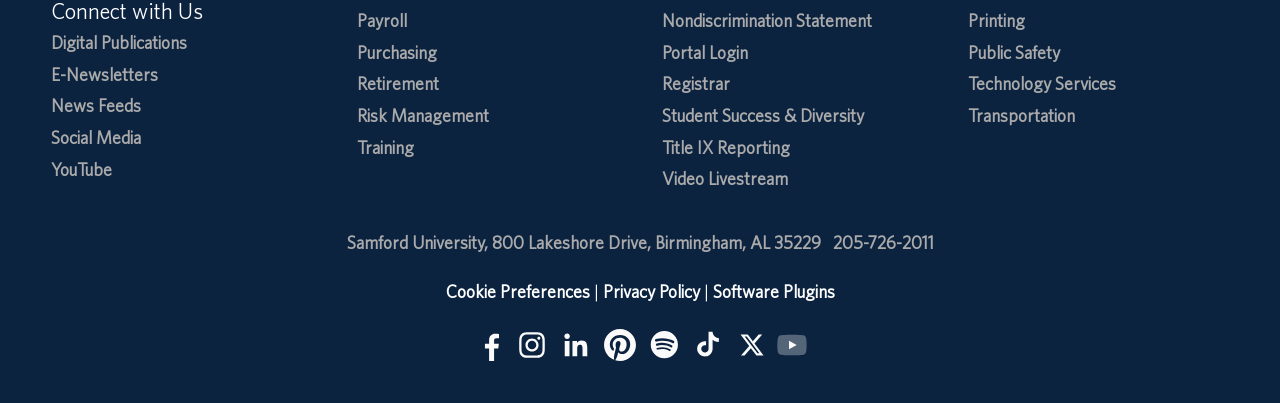Highlight the bounding box coordinates of the region I should click on to meet the following instruction: "View Video Livestream".

[0.517, 0.417, 0.616, 0.47]